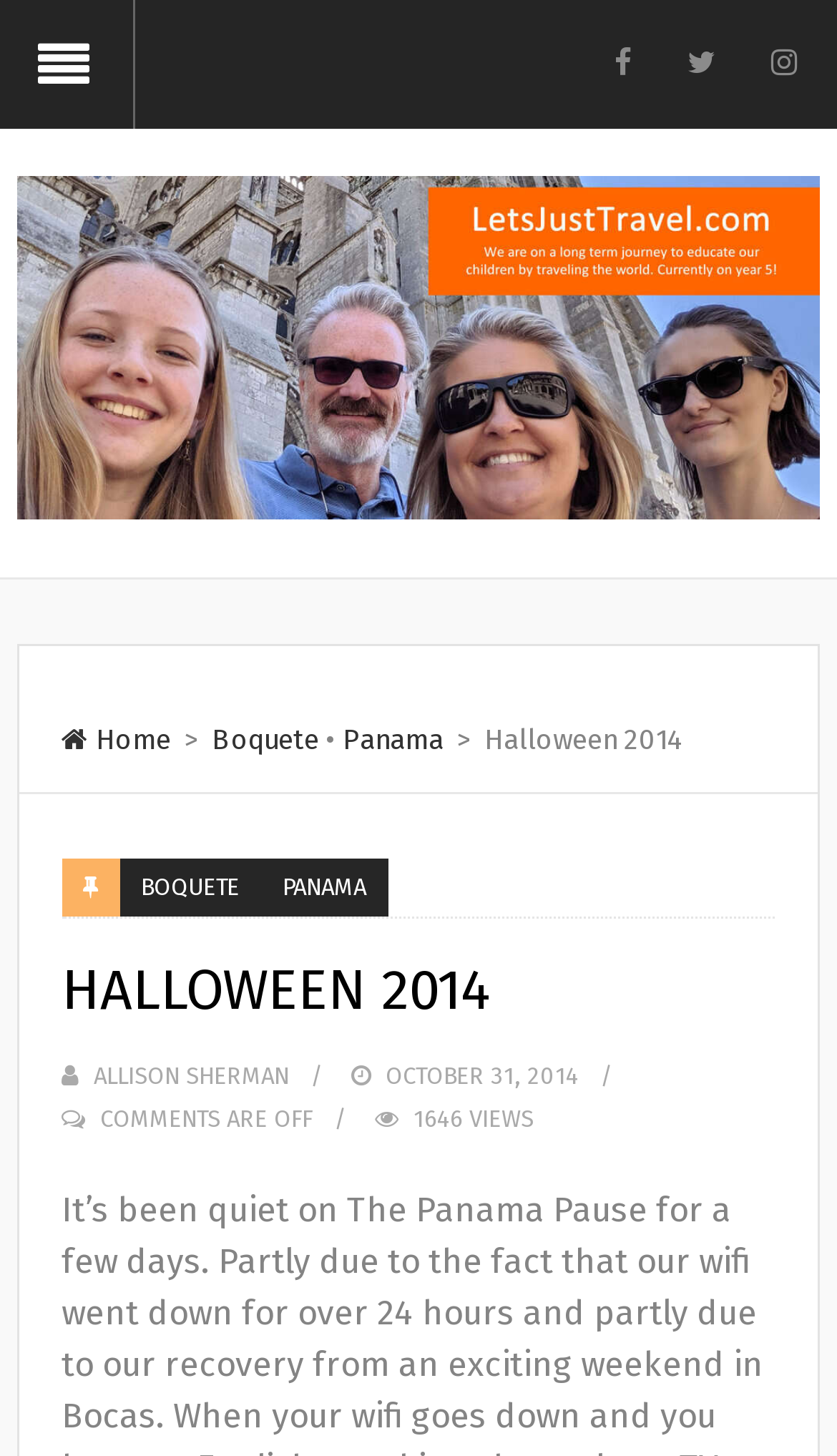Create a detailed description of the webpage's content and layout.

The webpage appears to be a blog post titled "Halloween 2014" from the website "Let's Just Travel". At the top of the page, there are three social media links to Facebook, Twitter, and Instagram, aligned horizontally. Below these links, there is a large image with the website's logo "Let's Just Travel".

On the left side of the page, there is a navigation menu with links to "Home", "Boquete", and "Panama", separated by small bullet points. The title "Halloween 2014" is displayed prominently in the middle of the page.

The main content of the blog post is divided into sections. The first section has links to "BOQUETE" and "PANAMA" on the left side, and a heading "HALLOWEEN 2014" on the right side. Below this, there is a link to the author's name "ALLISON SHERMAN".

The next section displays the post's metadata, including the text "POSTED ON" followed by the date "OCTOBER 31, 2014", and the number of views "1646 VIEWS". There is also a note that "COMMENTS ARE OFF".